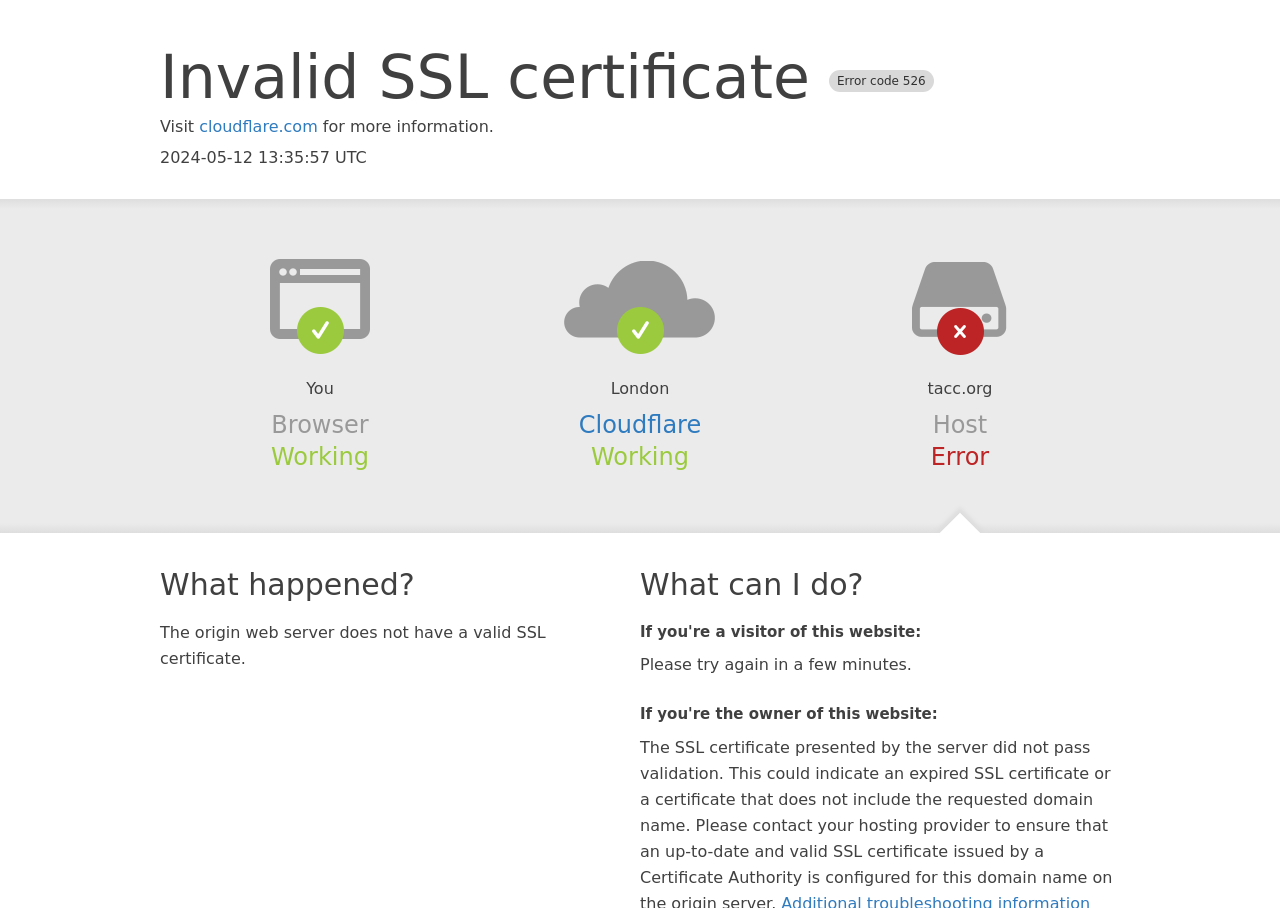Please identify the primary heading of the webpage and give its text content.

Invalid SSL certificate Error code 526